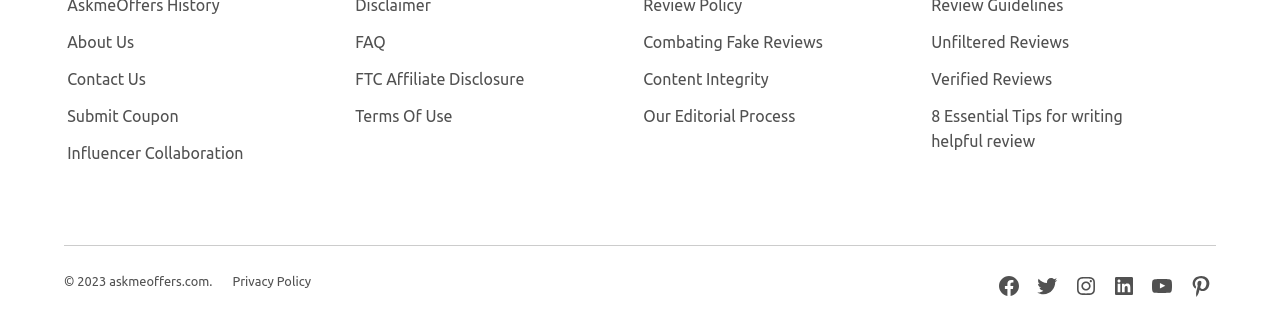How many social media links are present in the Social Links Menu?
Based on the content of the image, thoroughly explain and answer the question.

The Social Links Menu is located at the bottom right of the webpage and contains links to Facebook, Twitter, Instagram, LinkedIn, YouTube, and Pinterest, which makes a total of 6 social media links.